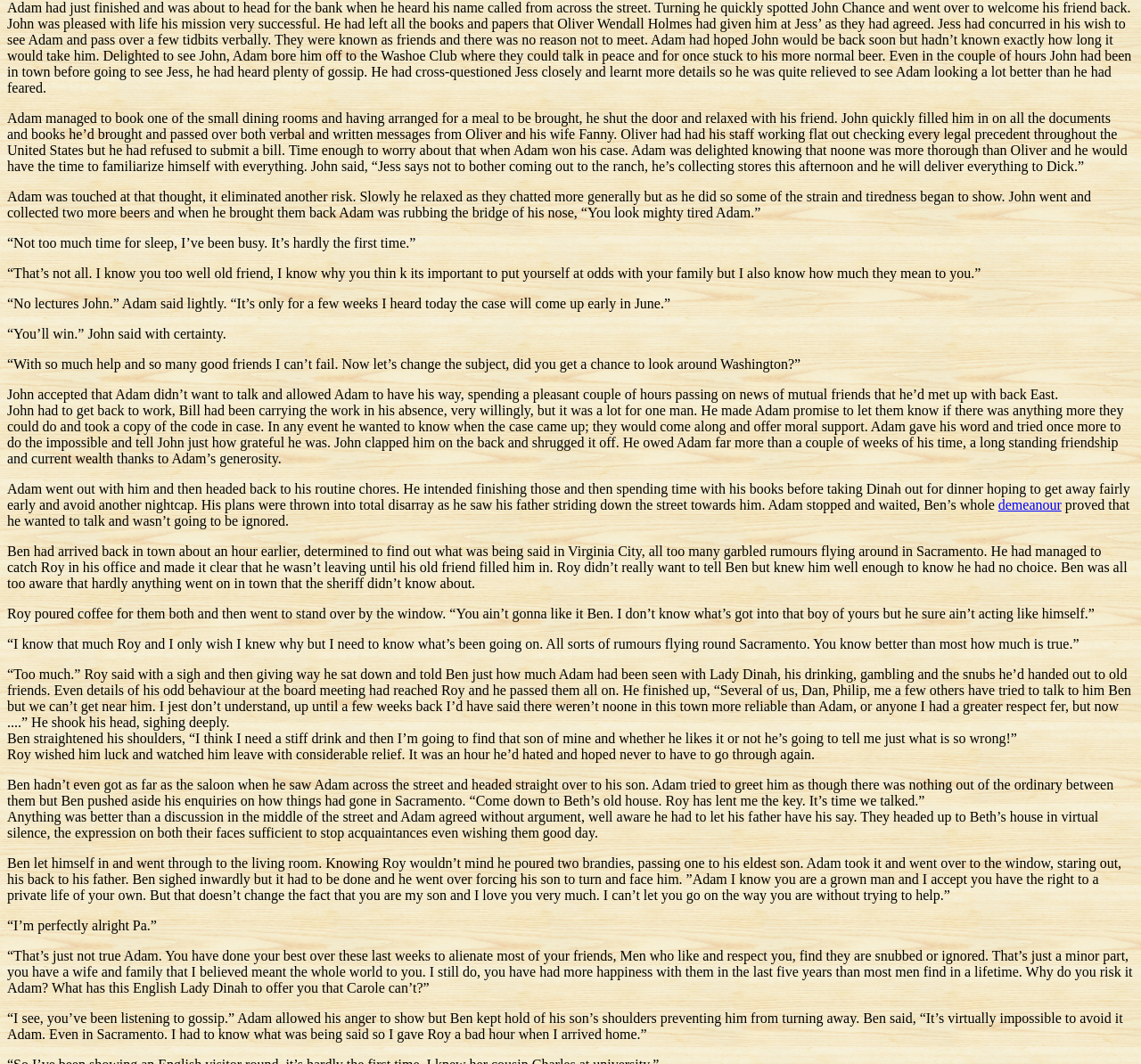Please provide a brief answer to the question using only one word or phrase: 
What is Adam doing when he hears his name called?

heading for the bank